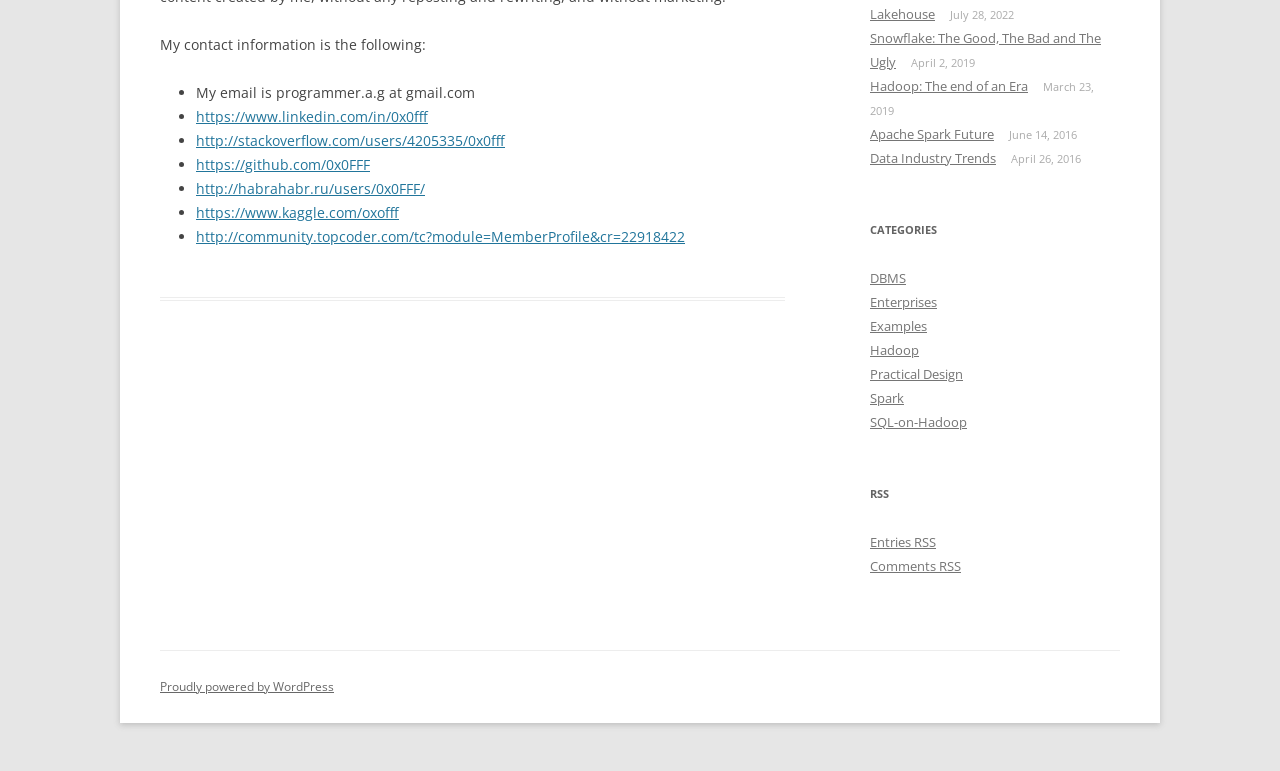Provide the bounding box coordinates, formatted as (top-left x, top-left y, bottom-right x, bottom-right y), with all values being floating point numbers between 0 and 1. Identify the bounding box of the UI element that matches the description: DBMS

[0.68, 0.349, 0.708, 0.372]